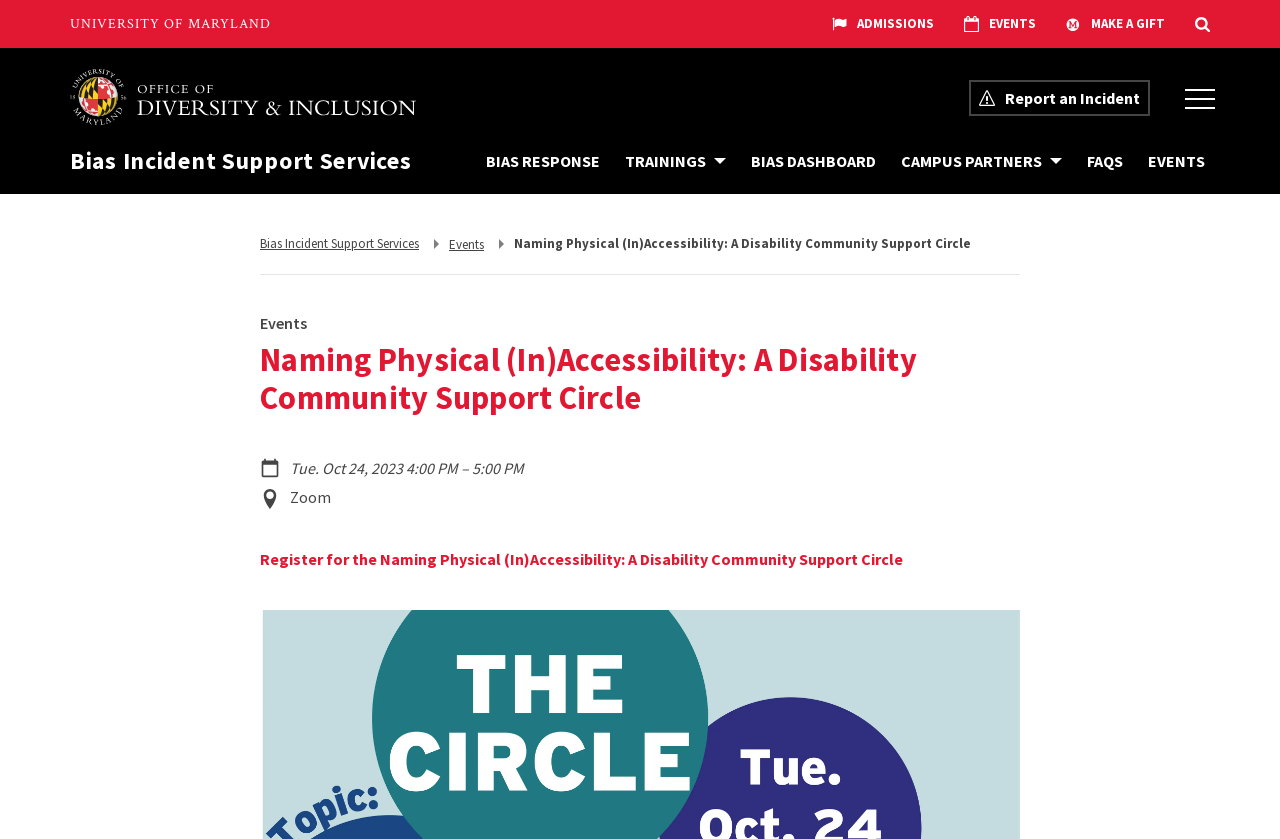Create an in-depth description of the webpage, covering main sections.

The webpage is about the Office of Diversity and Inclusion at the University of Maryland, specifically focusing on an event called "Naming Physical (In)Accessibility: A Disability Community Support Circle". 

At the top of the page, there is a header section with links to the university's main website, admissions, events, and a "Make a Gift" option. A search form button is also located in this section. 

Below the header, there is a banner with a link to the Office of Diversity and Inclusion, accompanied by an image. To the right of this banner, there is a link to report an incident and a button to expand the office's menu. 

The main content of the page is divided into sections. On the left side, there is a navigation menu with links to bias response, trainings, bias dashboard, campus partners, FAQs, and a calendar of events. 

On the right side, there is a section with breadcrumbs, showing the path from bias incident support services to events and finally to the current page. Below the breadcrumbs, there is a heading with the event title, followed by a list of event details, including the date, time, and location, which is a Zoom meeting. 

A registration link for the event is provided at the bottom of the page.